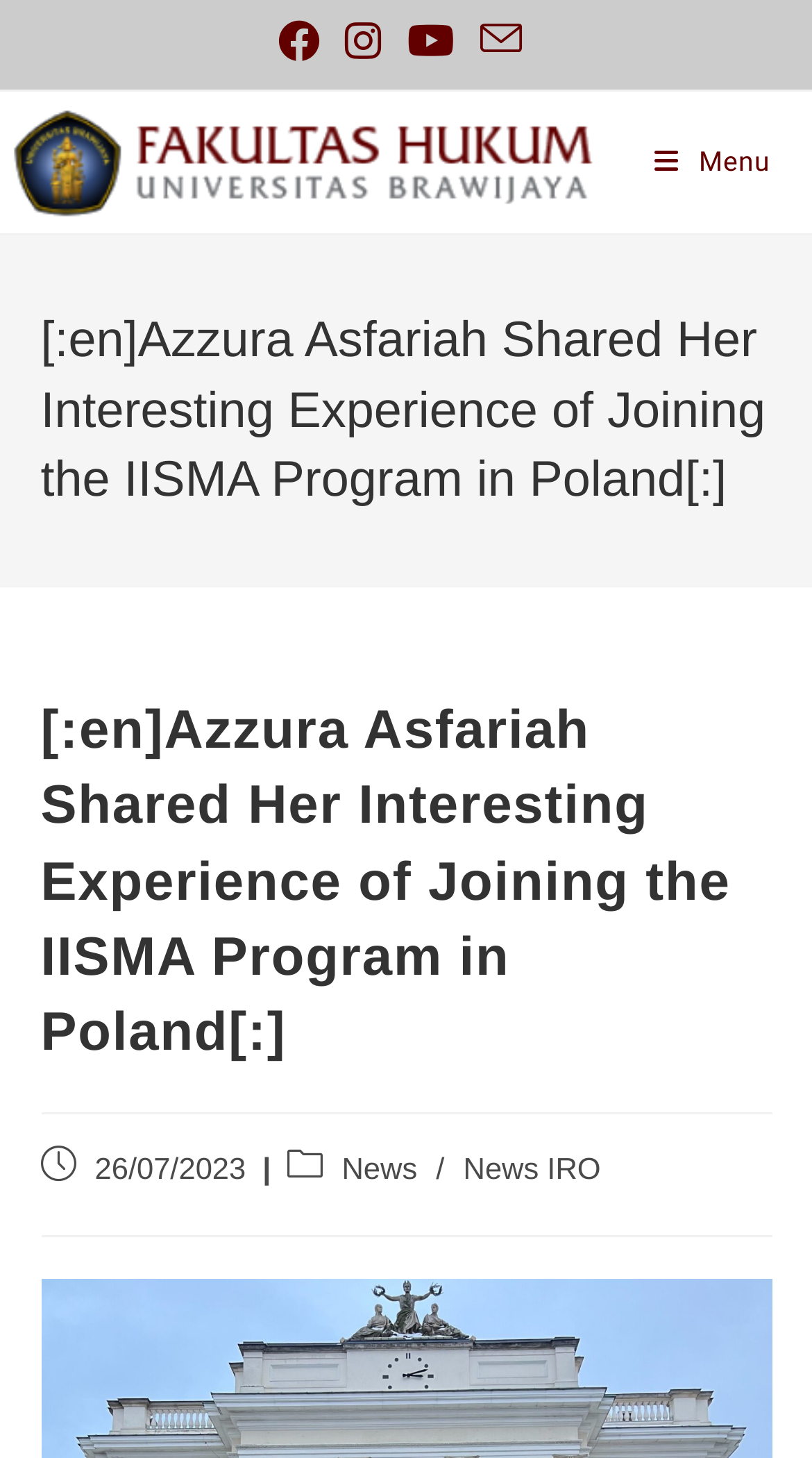Deliver a detailed narrative of the webpage's visual and textual elements.

The webpage is about Azzura Asfariah's experience of joining the IISMA program in Poland, as shared by Fakultas Hukum Universitas Brawijaya. 

At the top, there are social links, including Facebook, Instagram, Youtube, and an email option, aligned horizontally and centered. 

Below the social links, there is a layout table with a link to Fakultas Hukum Universitas Brawijaya, accompanied by an image of the same name, taking up the full width of the page.

On the right side, there is a mobile menu link. 

The main content of the webpage is divided into two sections. The first section has a heading that repeats the title of the webpage, "Azzura Asfariah Shared Her Interesting Experience of Joining the IISMA Program in Poland". 

The second section, located below the first one, has another heading with the same title, followed by a date "26/07/2023" and two links, "News" and "News IRO", separated by a slash.